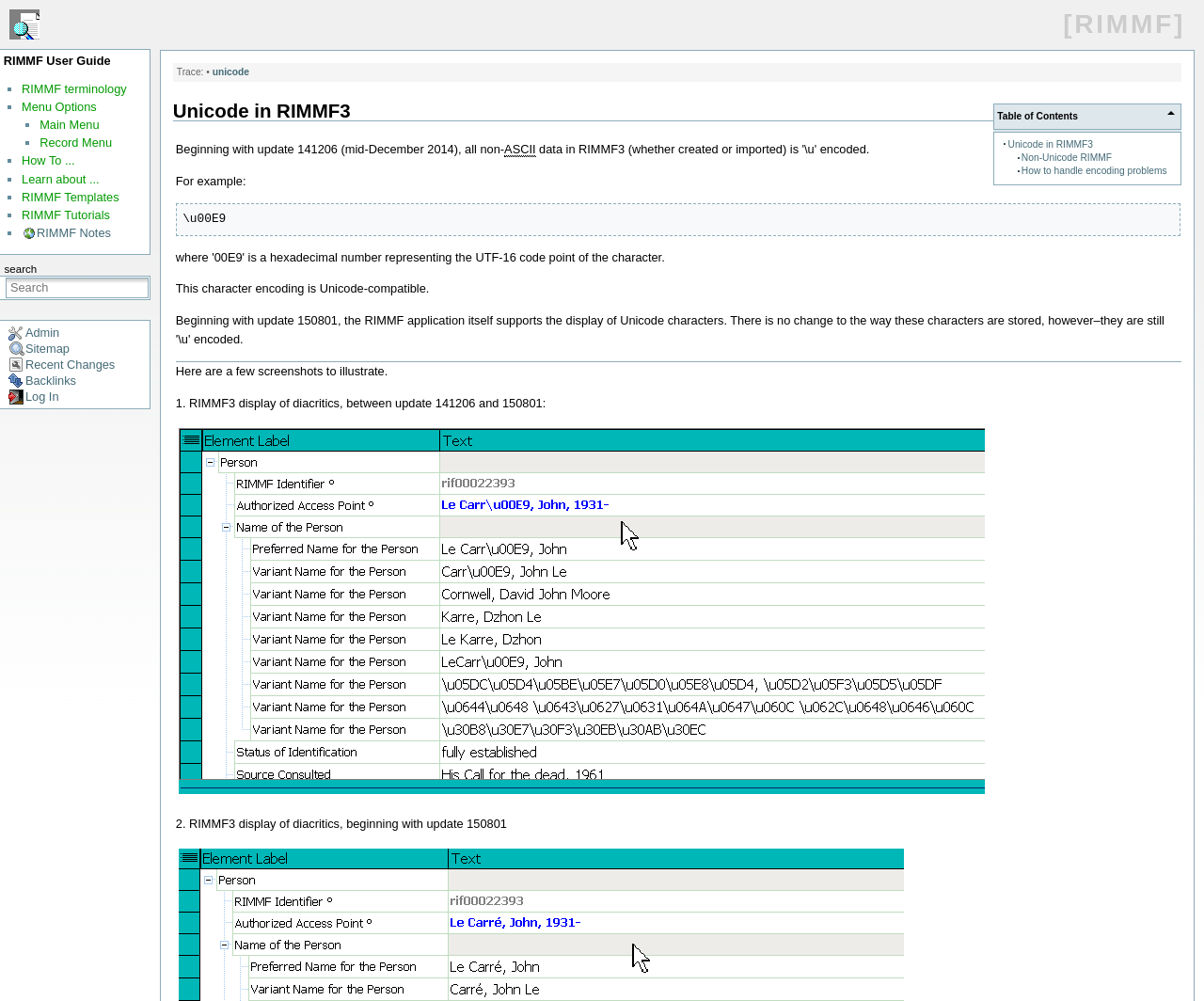Please identify the coordinates of the bounding box for the clickable region that will accomplish this instruction: "go to Admin page".

[0.007, 0.324, 0.124, 0.34]